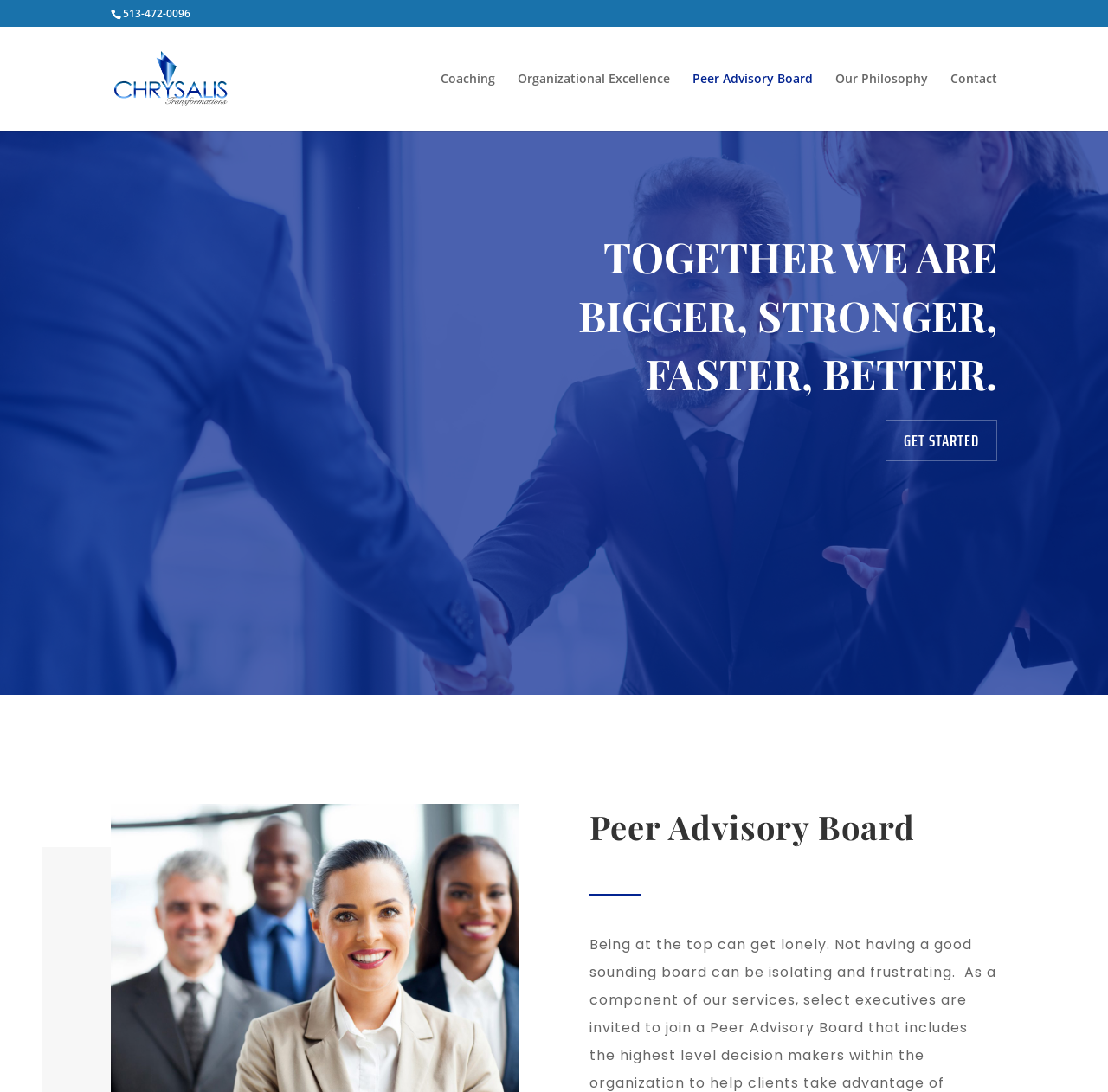What is the purpose of the Peer Advisory Board?
Please provide a single word or phrase as your answer based on the screenshot.

A sounding board for select executives